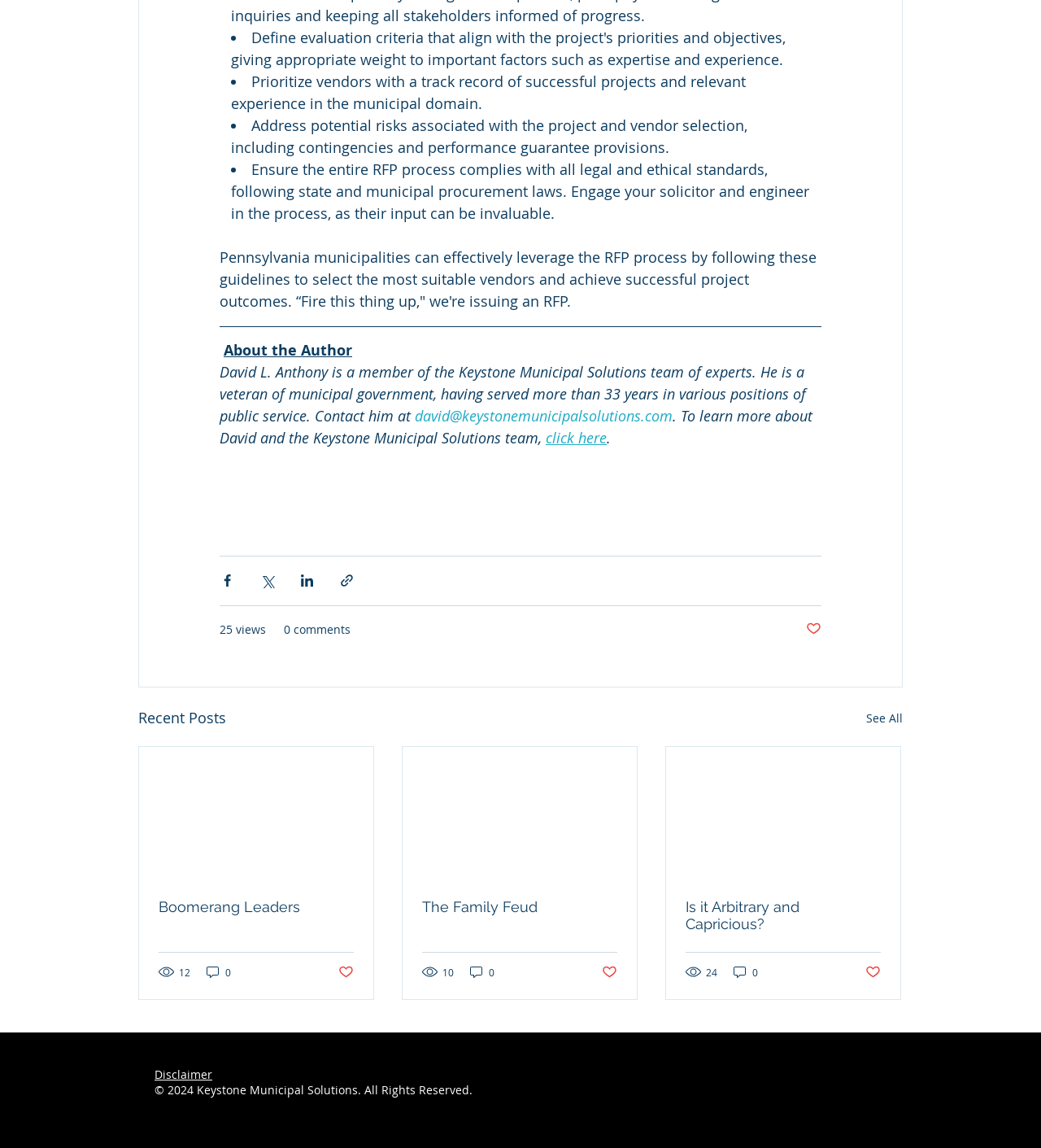Respond to the question below with a single word or phrase: How many social media links are in the Social Bar?

1